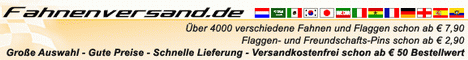What is the minimum order value for free shipping?
Using the image as a reference, give an elaborate response to the question.

According to the caption, the message emphasizes the store's commitment to providing fast shipping, with free shipping on orders over €50, indicating the minimum order value required for free shipping.